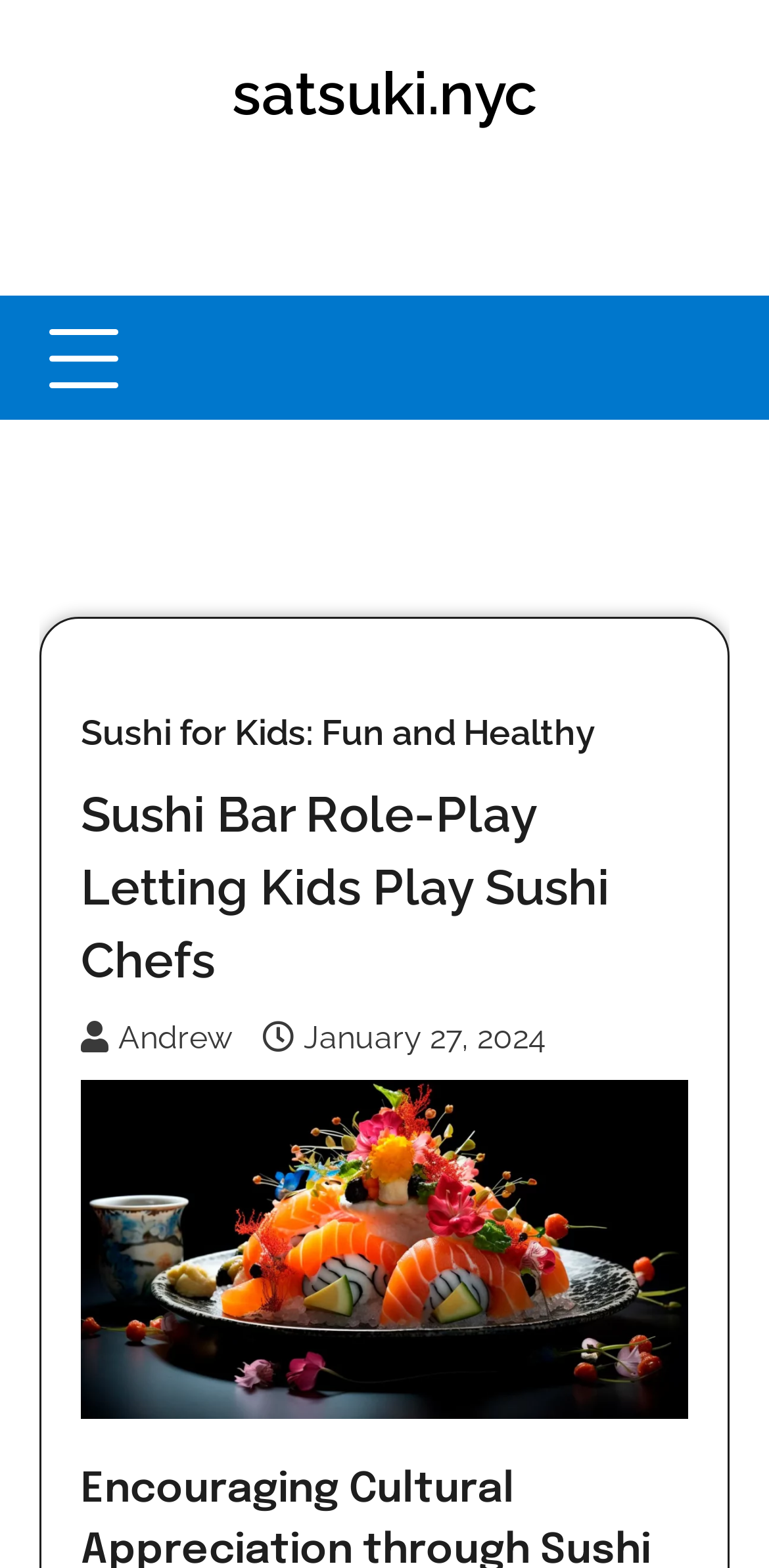What is the date of the article?
Give a thorough and detailed response to the question.

The date of the article can be found by looking at the link element with the text ' January 27, 2024', which is a child element of the HeaderAsNonLandmark element.